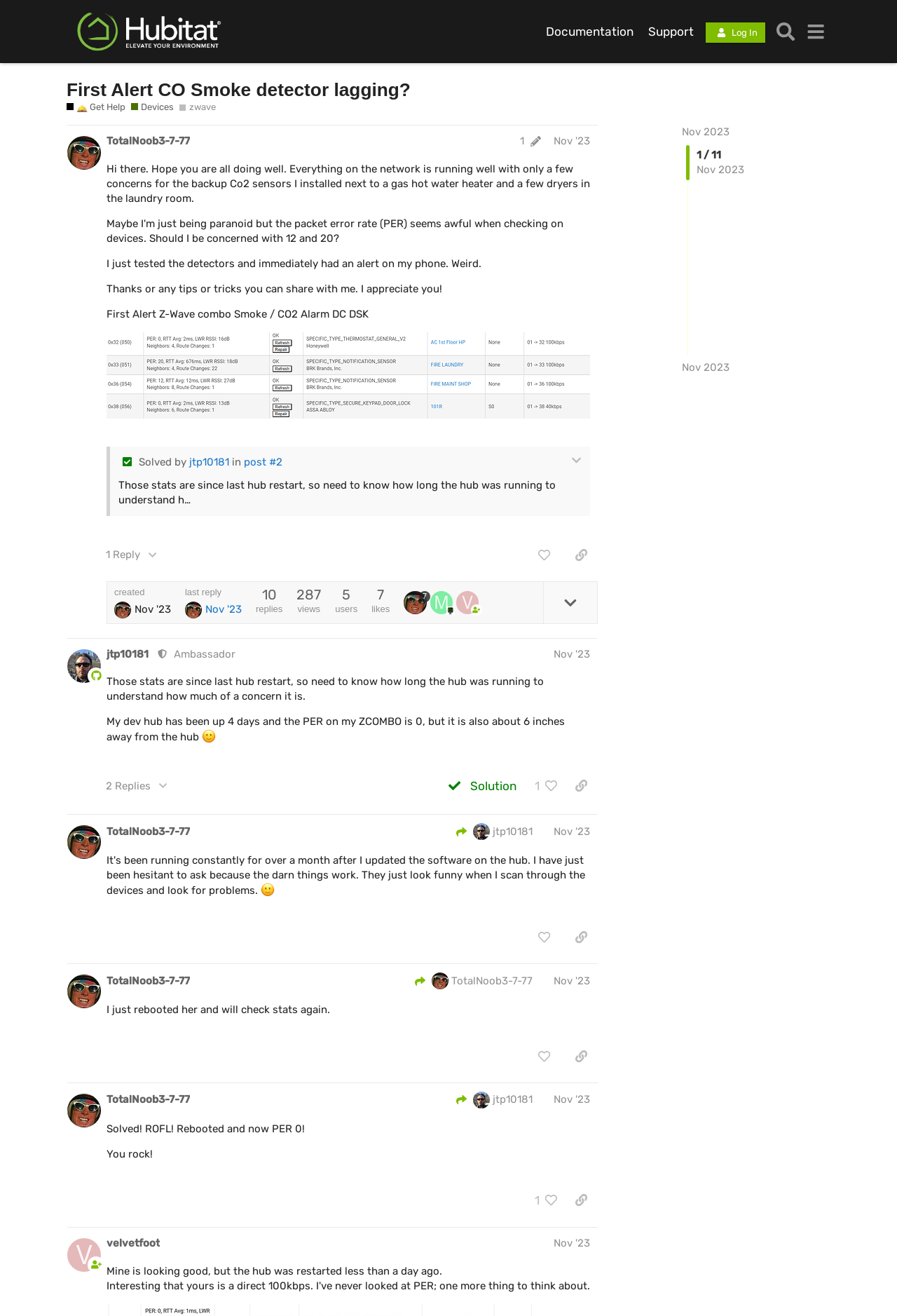How many replies does the first post have?
Using the information presented in the image, please offer a detailed response to the question.

The number of replies to the first post can be determined by looking at the button element with the text 'This post has 1 reply' which is a child of the region element with the role 'post'.